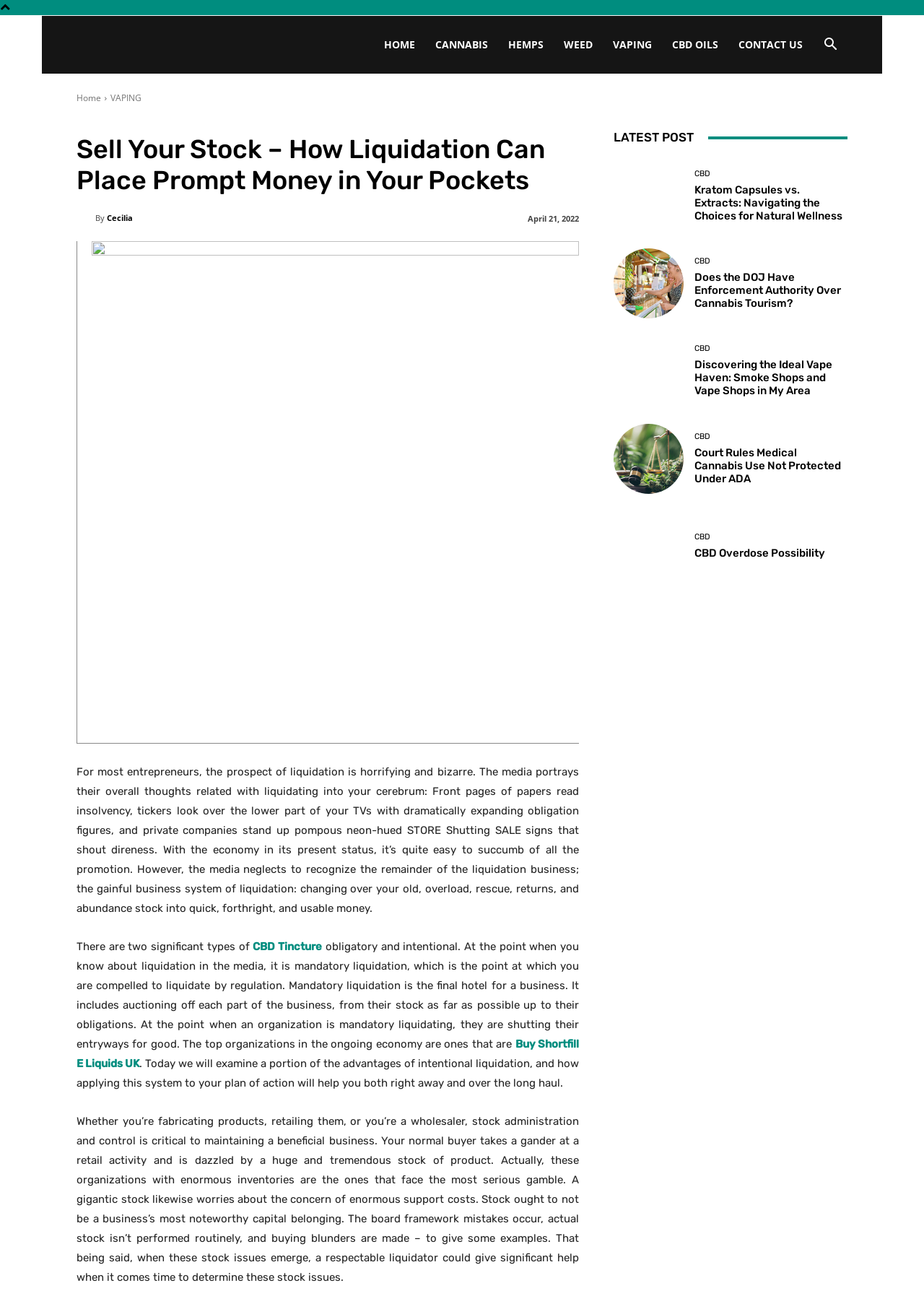Identify the bounding box coordinates of the region that needs to be clicked to carry out this instruction: "Go to HOME page". Provide these coordinates as four float numbers ranging from 0 to 1, i.e., [left, top, right, bottom].

[0.405, 0.012, 0.46, 0.057]